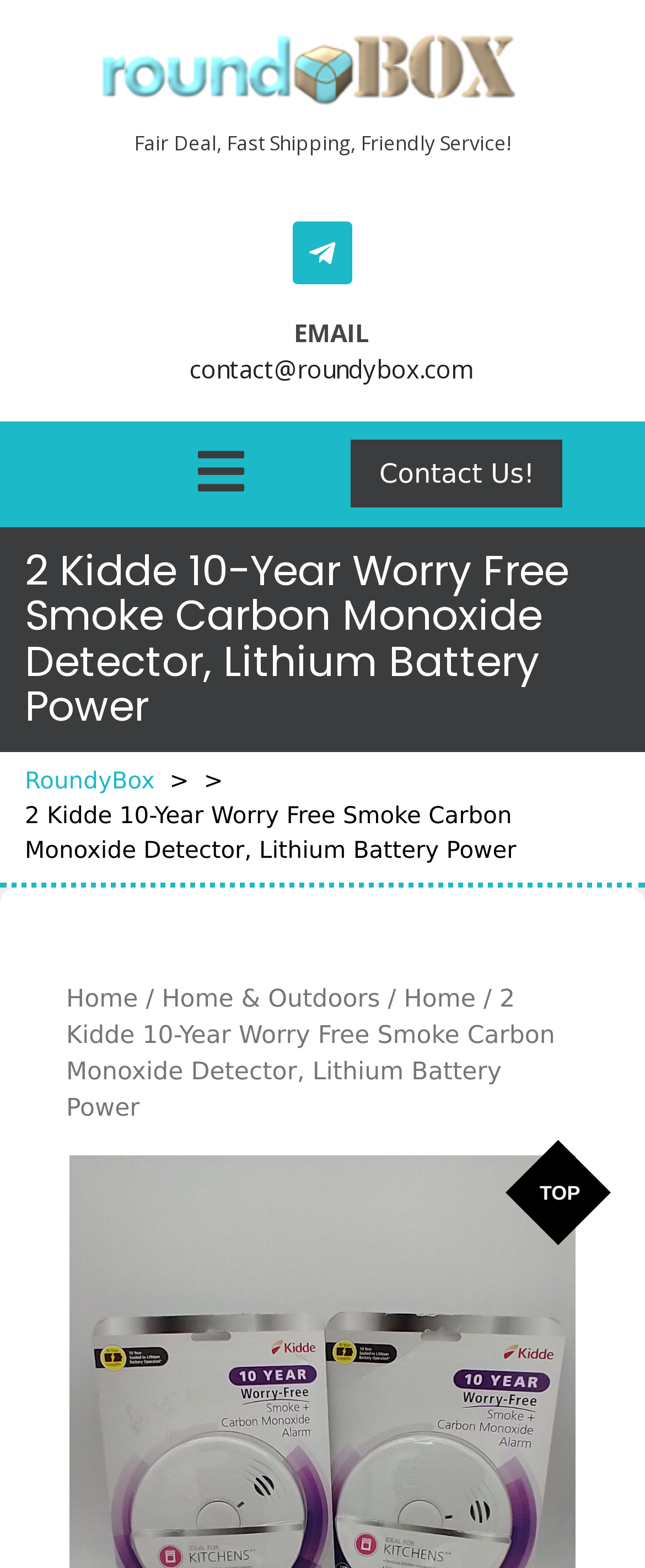What is the category of the product?
Ensure your answer is thorough and detailed.

The category of the product can be found in the breadcrumb navigation at the bottom of the webpage, where it says 'Home > Home & Outdoors > 2 Kidde 10-Year Worry Free Smoke Carbon Monoxide Detector, Lithium Battery Power'.